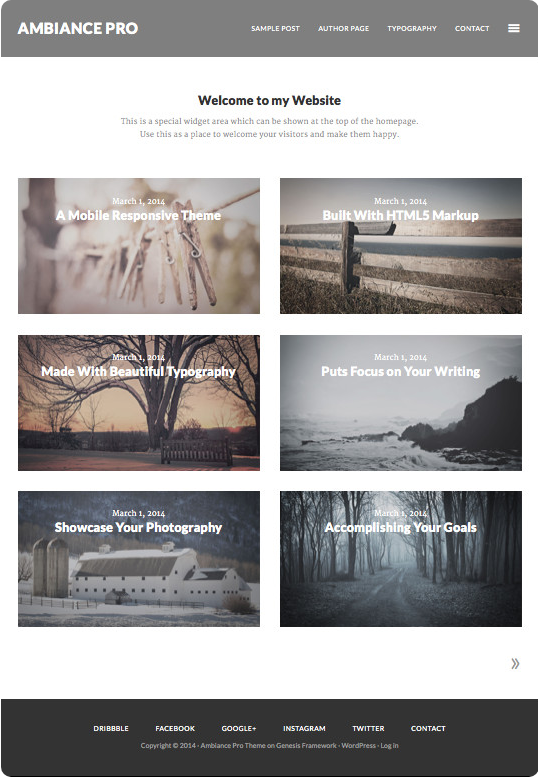What is the tone set by the header?
Please ensure your answer is as detailed and informative as possible.

The header, which reads 'Welcome to my Website', sets a warm tone, inviting visitors to explore the website further and creating a sense of hospitality and approachability.